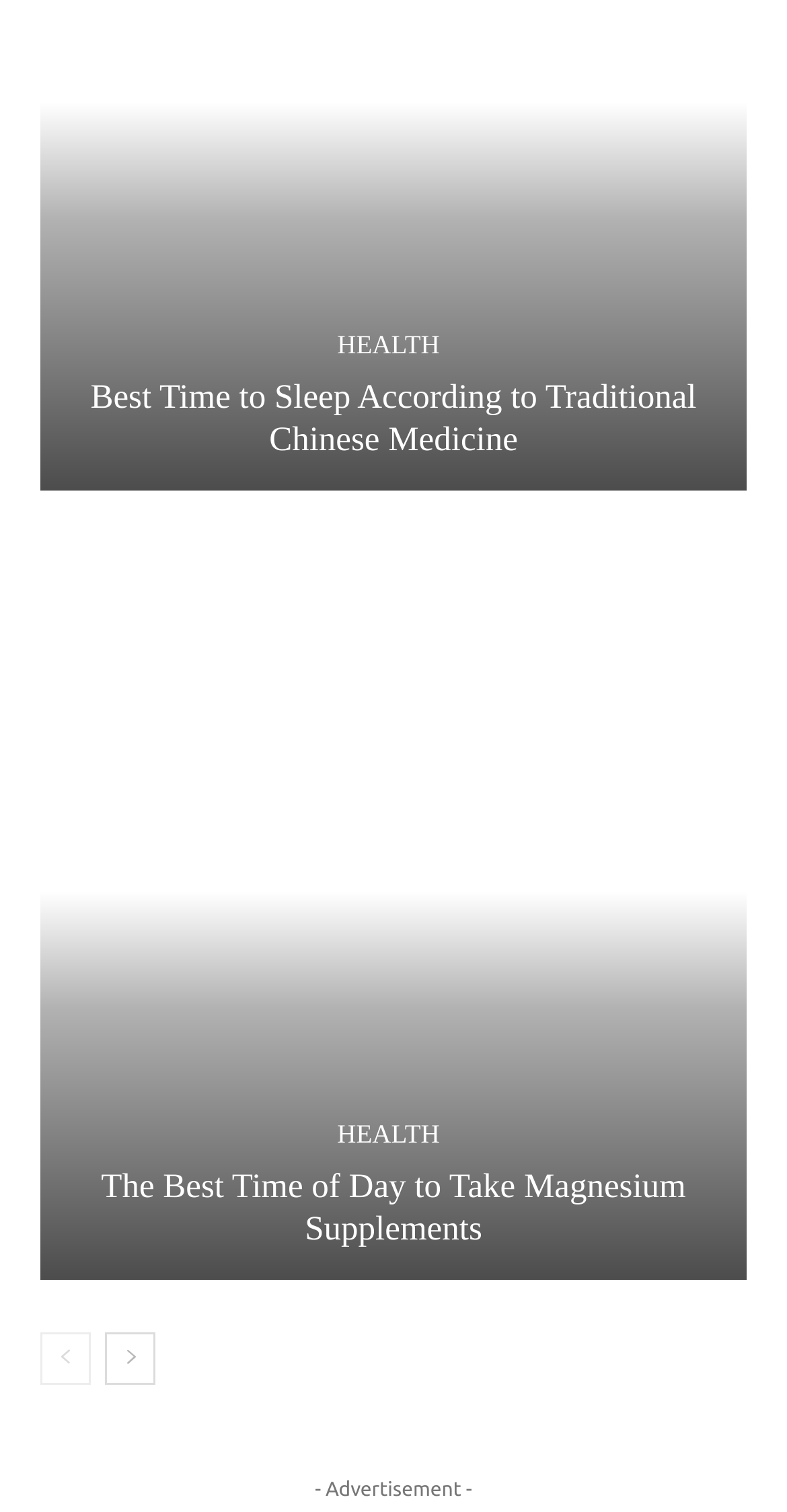What is the position of the 'prev-page' link?
Using the screenshot, give a one-word or short phrase answer.

Bottom left